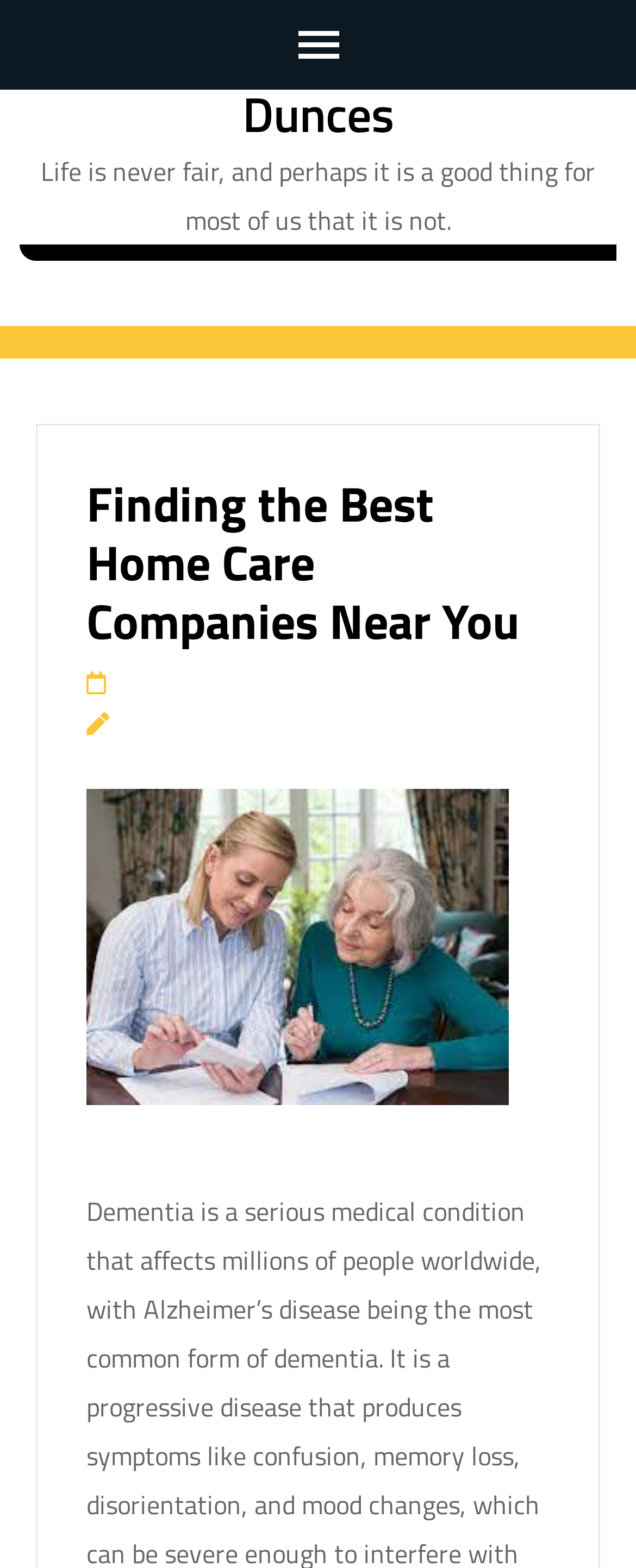Describe in detail what you see on the webpage.

The webpage is about finding the best home care companies near the user's location. At the top, there is a button on the right side, taking up about 13% of the screen width. Below the button, there is a link to "Dunces" which is centered on the page. 

Underneath the link, there is a quote "Life is never fair, and perhaps it is a good thing for most of us that it is not." which spans almost the entire width of the page. 

Further down, there is a main heading "Finding the Best Home Care Companies Near You" which is centered on the page and takes up about 73% of the screen width. Below the heading, there are two links side by side, both taking up about 5% of the screen width.